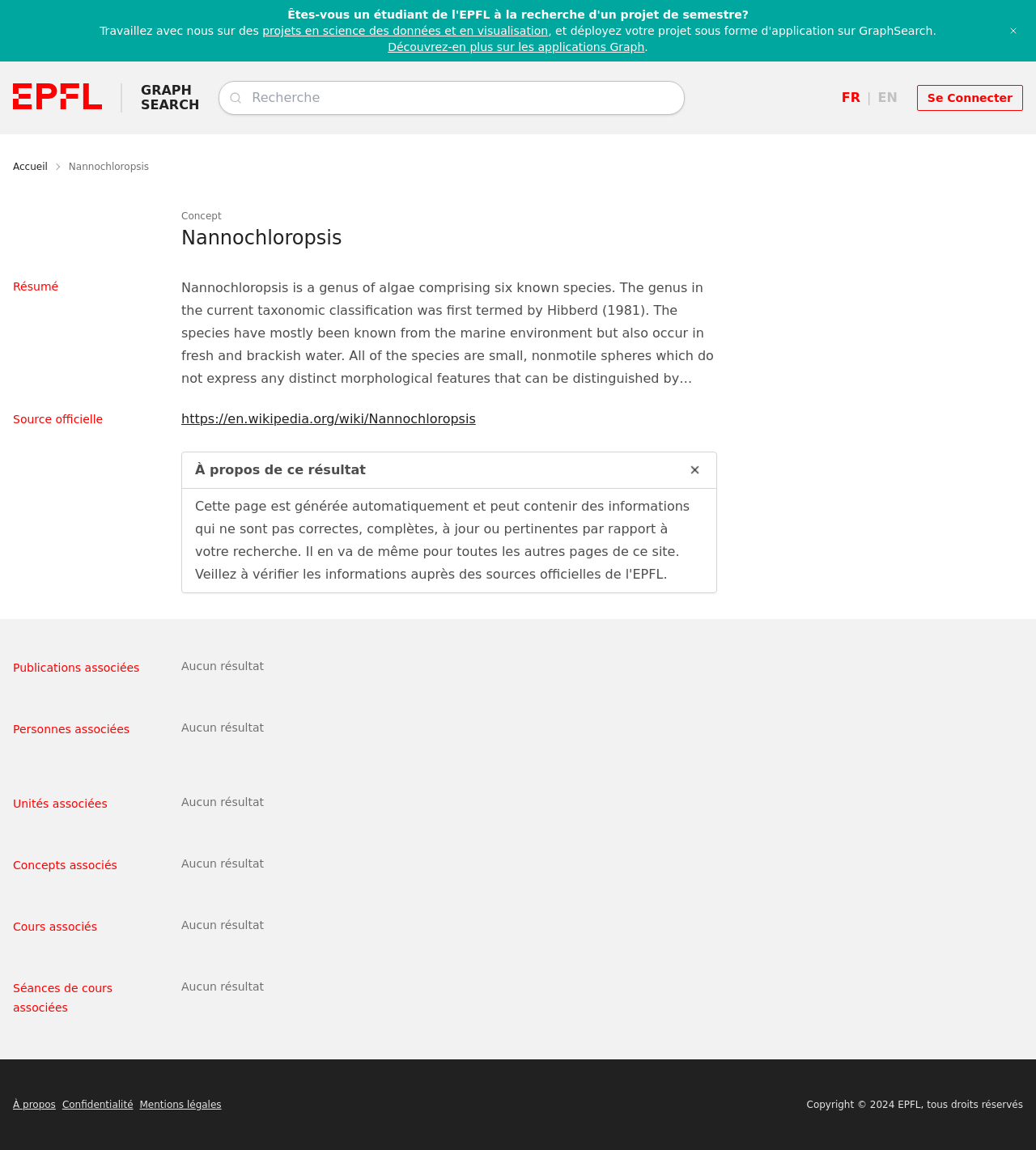Show the bounding box coordinates for the element that needs to be clicked to execute the following instruction: "Go to EPFL homepage". Provide the coordinates in the form of four float numbers between 0 and 1, i.e., [left, top, right, bottom].

[0.012, 0.073, 0.098, 0.098]